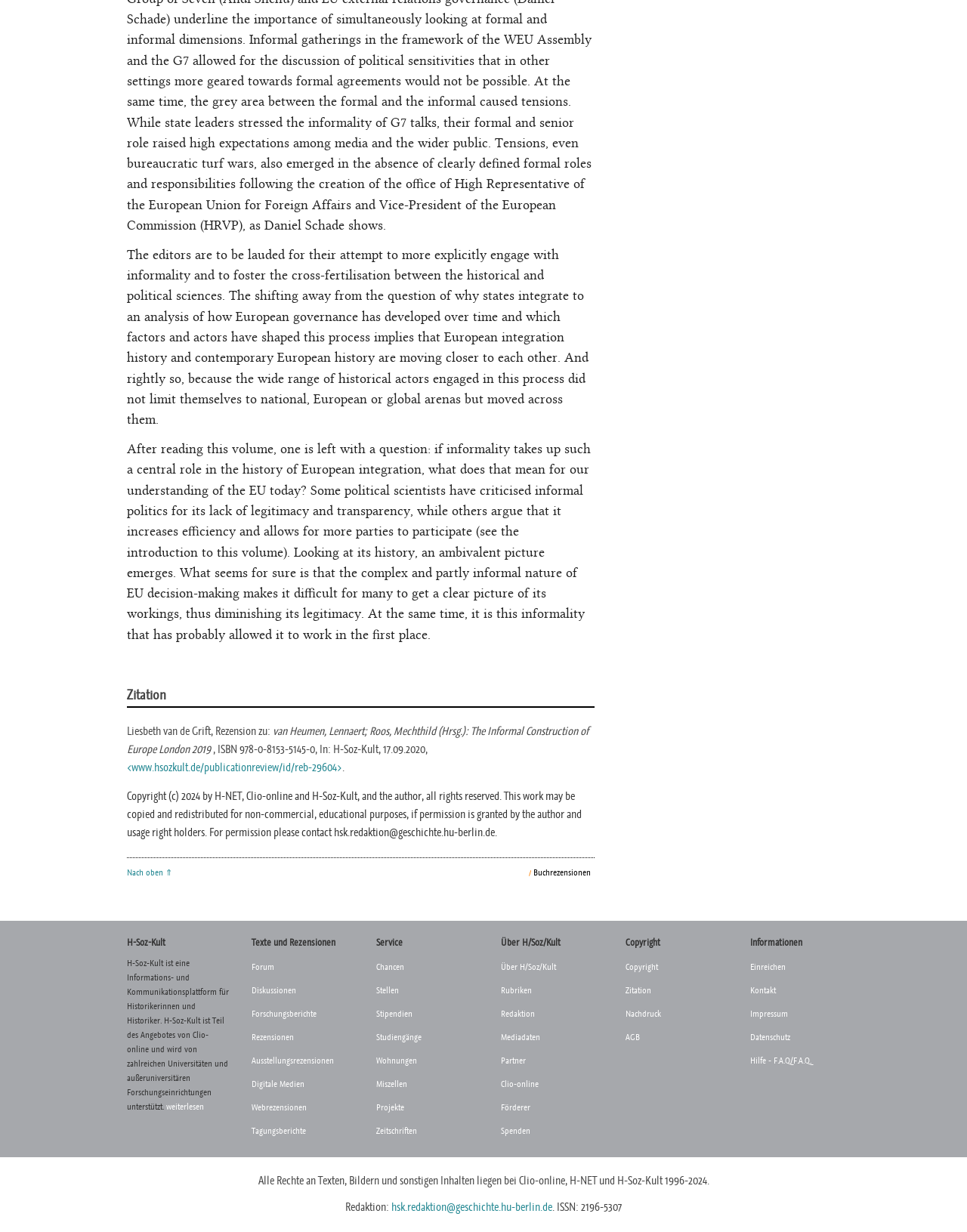Given the element description: "Nach oben ⇑", predict the bounding box coordinates of the UI element it refers to, using four float numbers between 0 and 1, i.e., [left, top, right, bottom].

[0.131, 0.703, 0.178, 0.713]